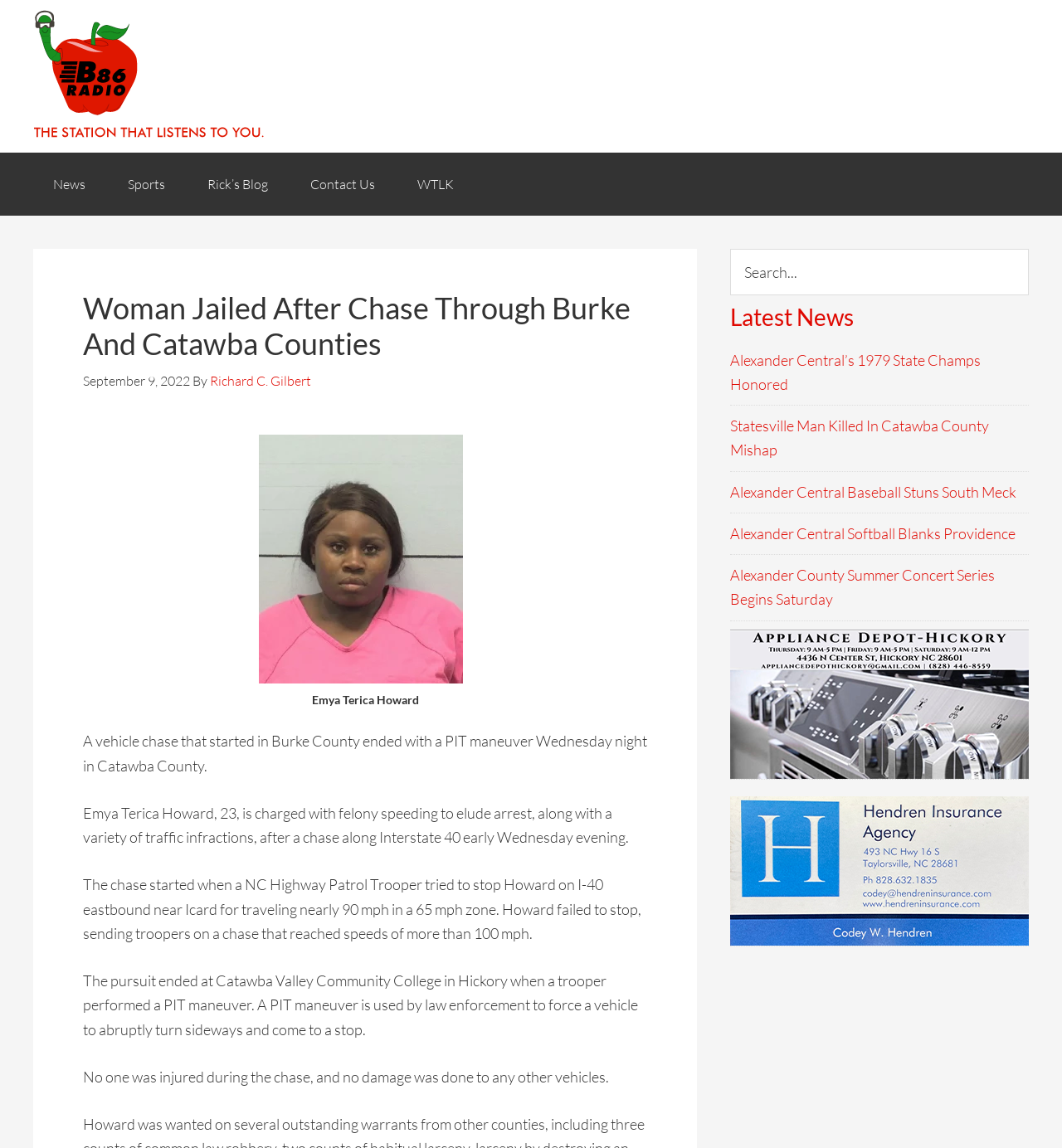Give a complete and precise description of the webpage's appearance.

The webpage is about a news article titled "Woman Jailed After Chase Through Burke And Catawba Counties". At the top, there is a navigation menu with links to "News", "Sports", "Rick's Blog", "Contact Us", and "WTLK". Below the navigation menu, there is a header section with a heading that matches the title of the article, along with a timestamp indicating the article was published on September 9, 2022, and a byline crediting Richard C. Gilbert.

The main content of the article is divided into several paragraphs. The first paragraph describes a vehicle chase that started in Burke County and ended with a PIT maneuver in Catawba County. The second paragraph provides more details about the chase, including the speed of the vehicle and the actions of the NC Highway Patrol Trooper. The third paragraph explains how the pursuit ended at Catawba Valley Community College in Hickory. The fourth paragraph mentions that no one was injured during the chase and no damage was done to any other vehicles.

To the right of the main content, there is a sidebar with a search box and a heading that reads "Latest News". Below the heading, there are several links to other news articles, including "Alexander Central's 1979 State Champs Honored", "Statesville Man Killed In Catawba County Mishap", and "Alexander Central Baseball Stuns South Meck". There are also two advertisements, one for Johnny Watts Insurance Agency and another with an image.

There is an image above the first paragraph of the article, which is described by a caption. The image is likely a mugshot of Emya Terica Howard, who is mentioned in the article as being charged with felony speeding to elude arrest.